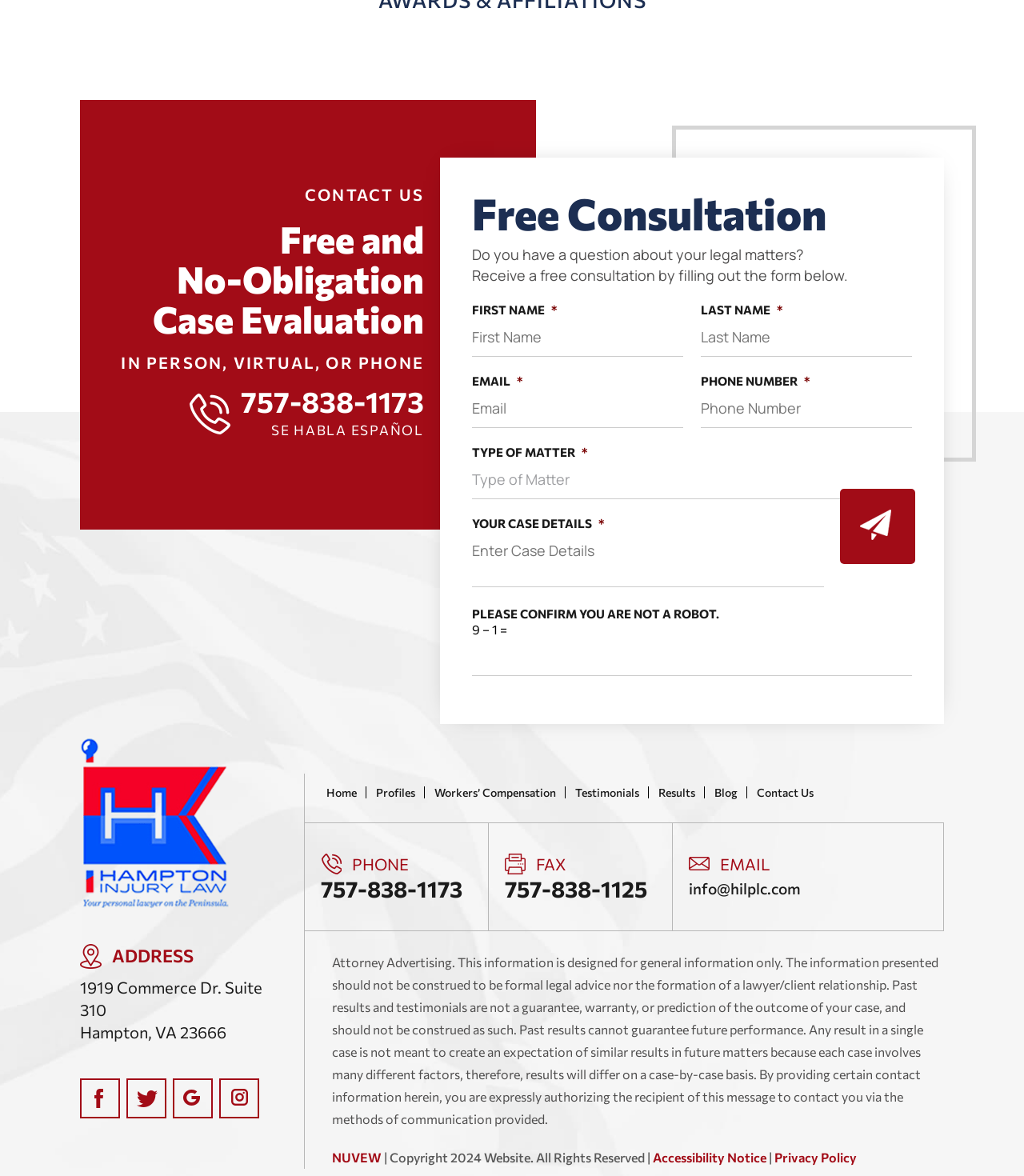Specify the bounding box coordinates of the area that needs to be clicked to achieve the following instruction: "Visit the facebook page".

[0.078, 0.917, 0.119, 0.952]